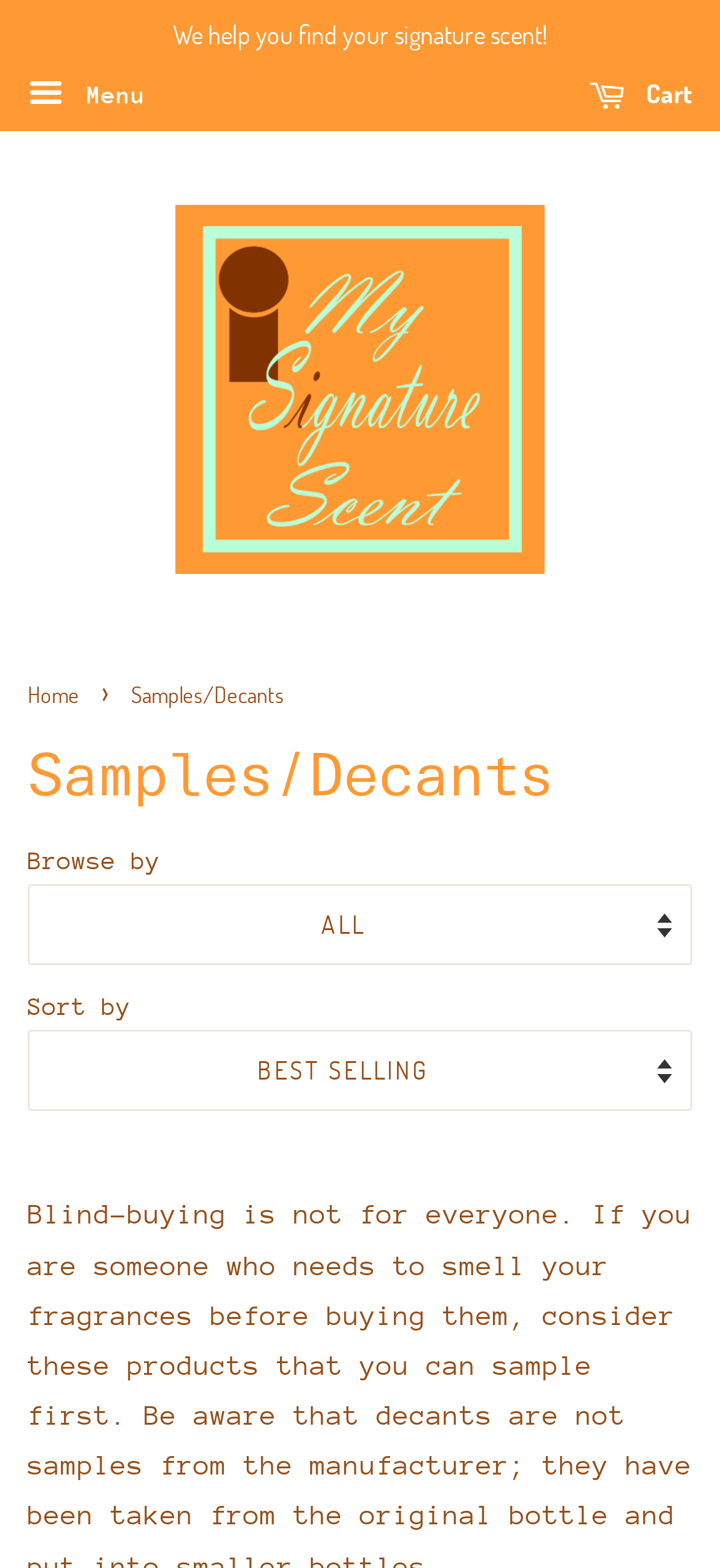Respond with a single word or short phrase to the following question: 
What is the function of the 'Sort by' dropdown menu?

Arrange samples